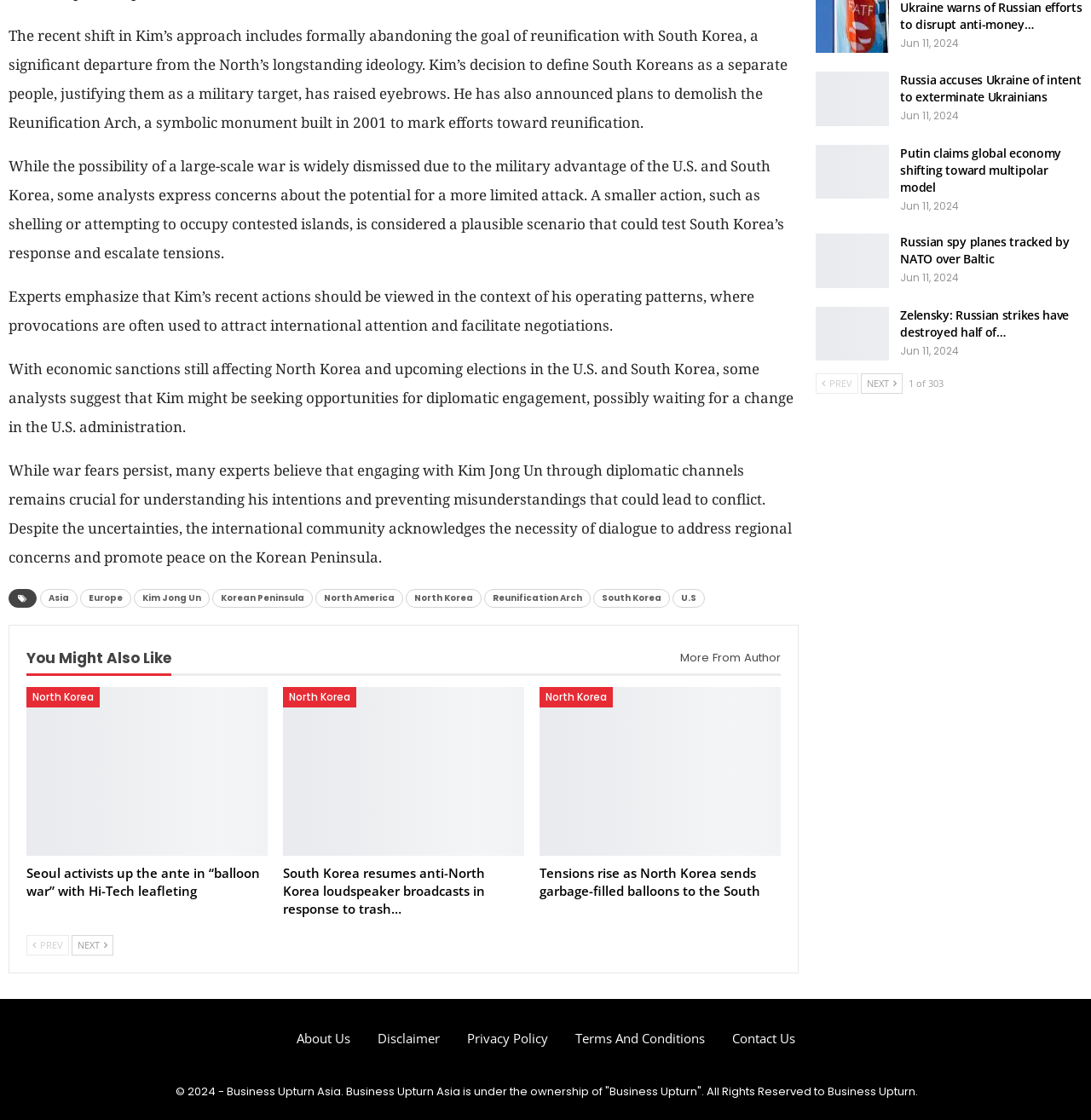Using the given element description, provide the bounding box coordinates (top-left x, top-left y, bottom-right x, bottom-right y) for the corresponding UI element in the screenshot: Prev

[0.748, 0.334, 0.787, 0.352]